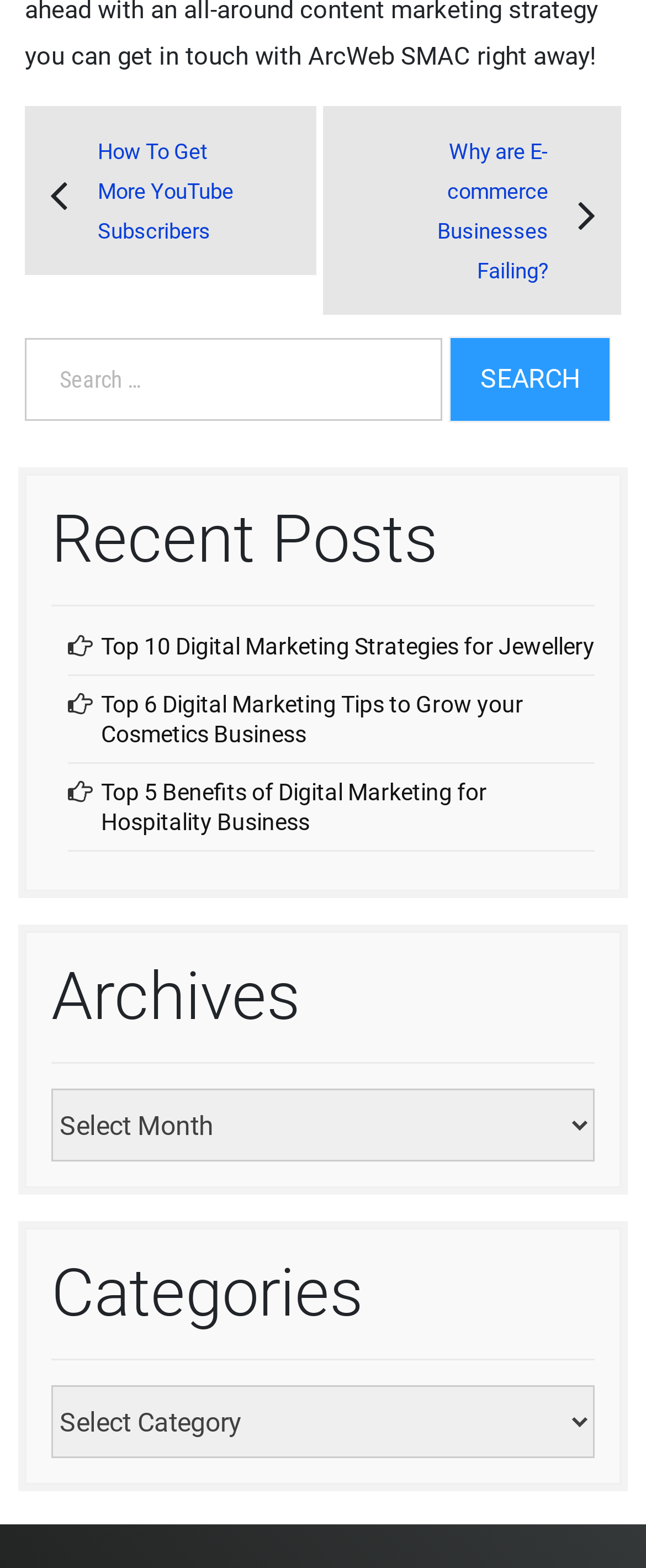Please predict the bounding box coordinates of the element's region where a click is necessary to complete the following instruction: "Learn how to get more YouTube subscribers". The coordinates should be represented by four float numbers between 0 and 1, i.e., [left, top, right, bottom].

[0.151, 0.089, 0.362, 0.156]